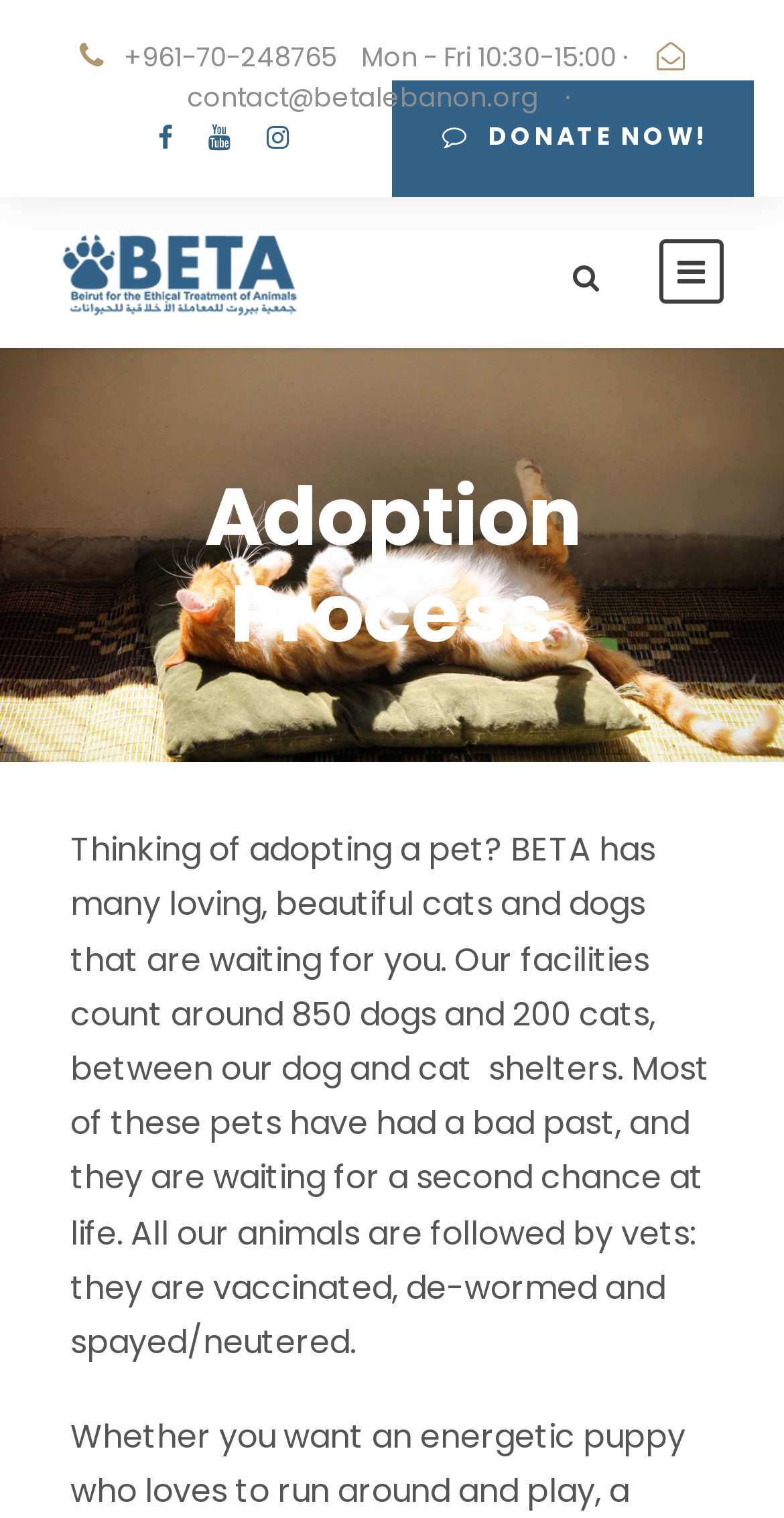Please identify the bounding box coordinates of the element that needs to be clicked to perform the following instruction: "Call the phone number".

[0.158, 0.025, 0.429, 0.05]